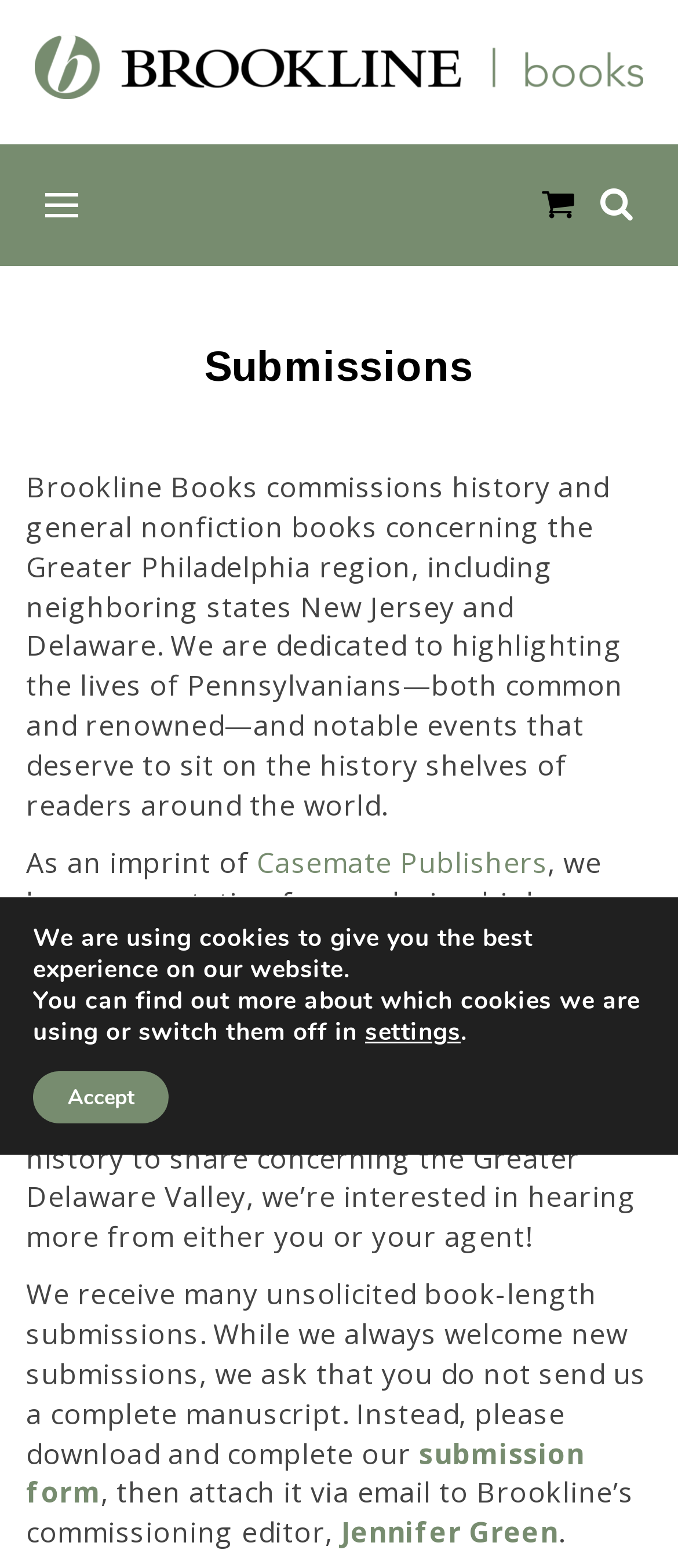Who is the commissioning editor of Brookline Books?
Provide an in-depth and detailed explanation in response to the question.

According to the webpage, the commissioning editor of Brookline Books is Jennifer Green, as mentioned in the submission guidelines.